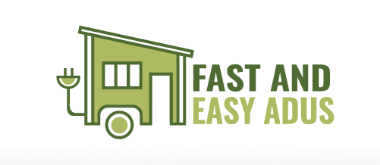Generate a detailed caption for the image.

The image features a stylized illustration of a tiny home on wheels, representing the concept of "Fast and Easy ADUs" (Accessory Dwelling Units). The design incorporates a green color scheme, emphasizing sustainability and modern living. The tiny home is detailed with a roof and windows, and it includes a power symbol, suggesting readiness for utilities. Accompanying the illustration is the text "FAST AND EASY ADUs," displayed in a bold, contemporary font. This imagery encapsulates the ease and accessibility of obtaining efficient living spaces, aligning with the theme of the webpage focused on helping individuals navigate the process of acquiring their own tiny homes.